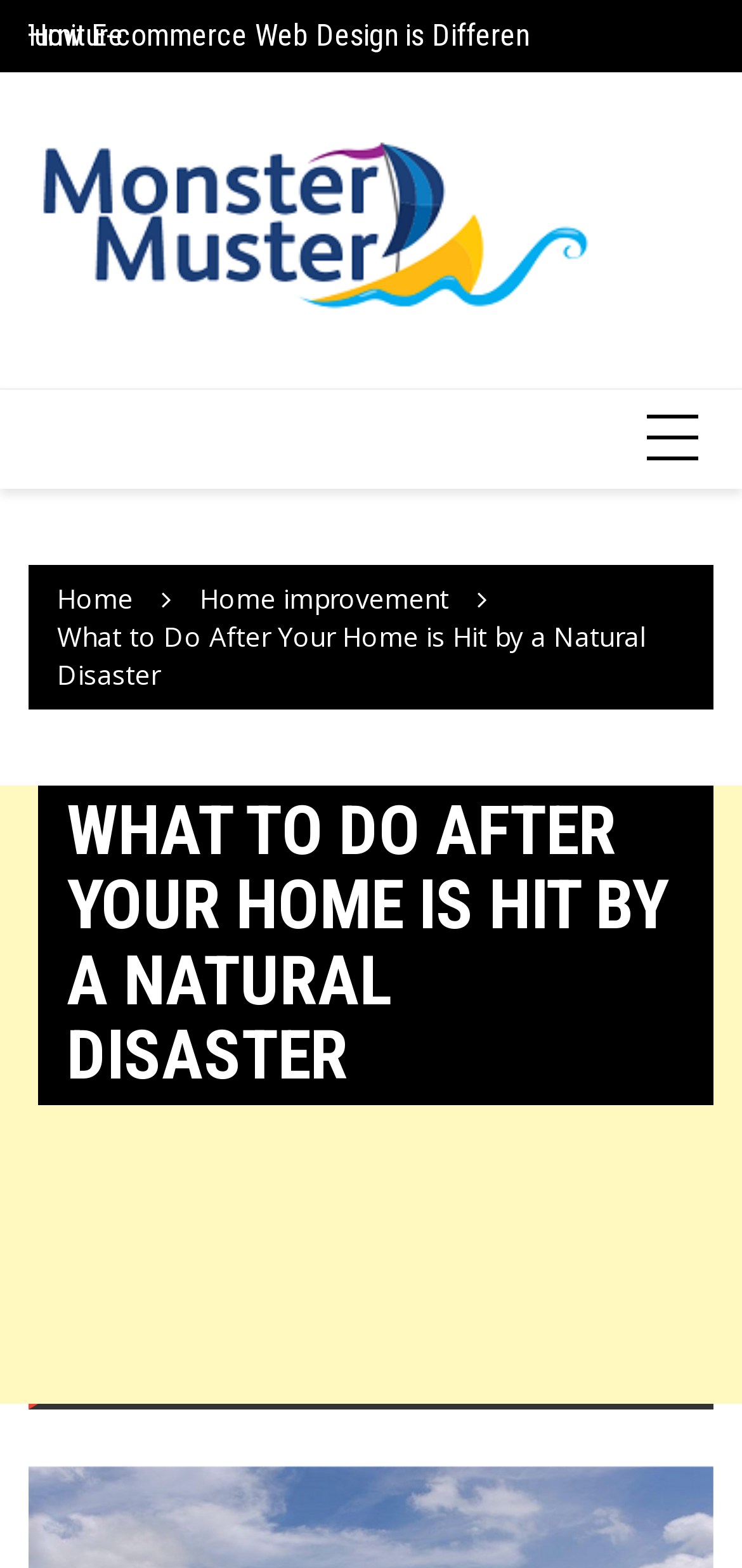Give a short answer to this question using one word or a phrase:
What is the purpose of the link 'Skip to content'?

Accessibility